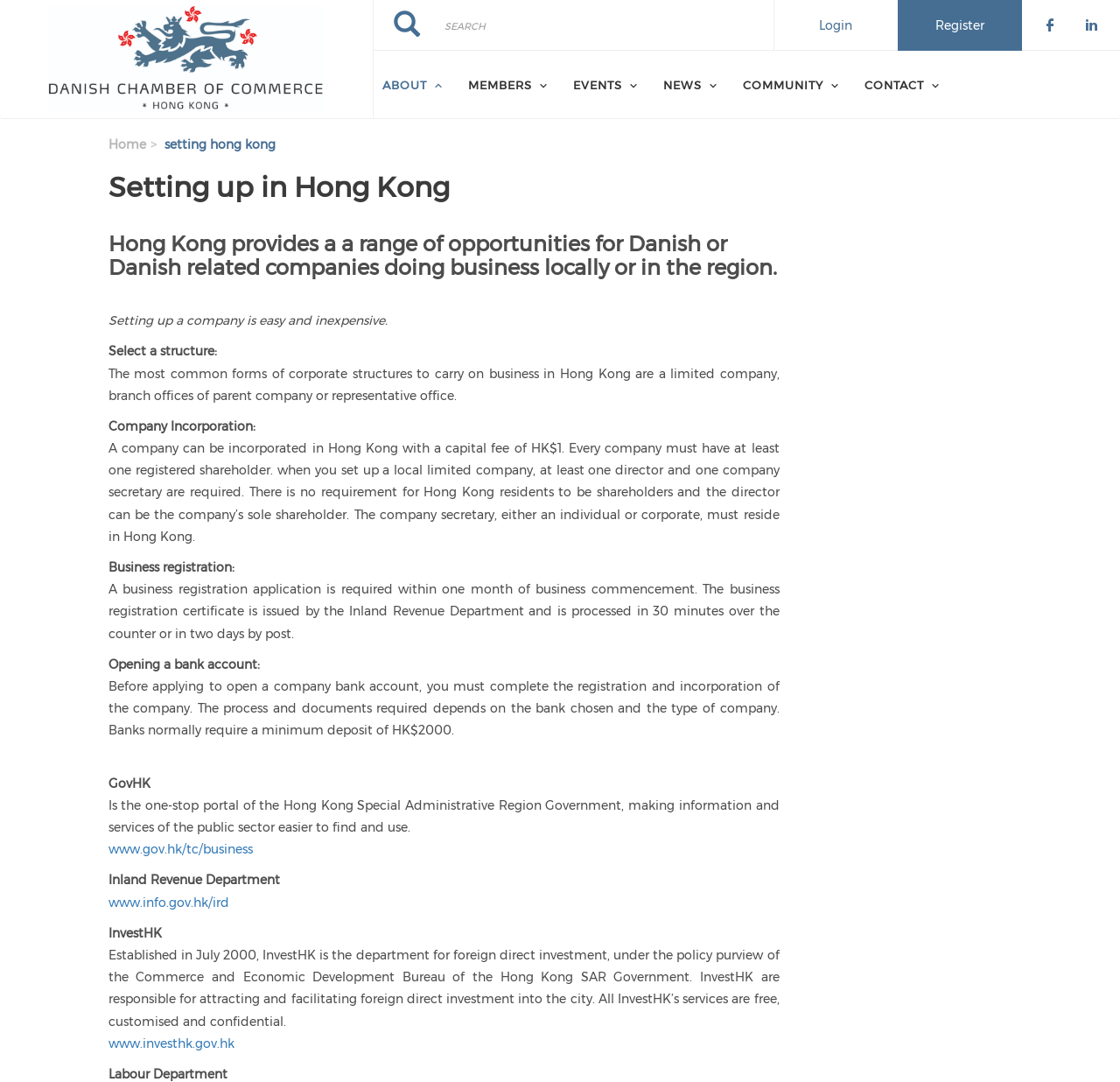Find the bounding box coordinates for the area that must be clicked to perform this action: "Click the 'more options' button".

None